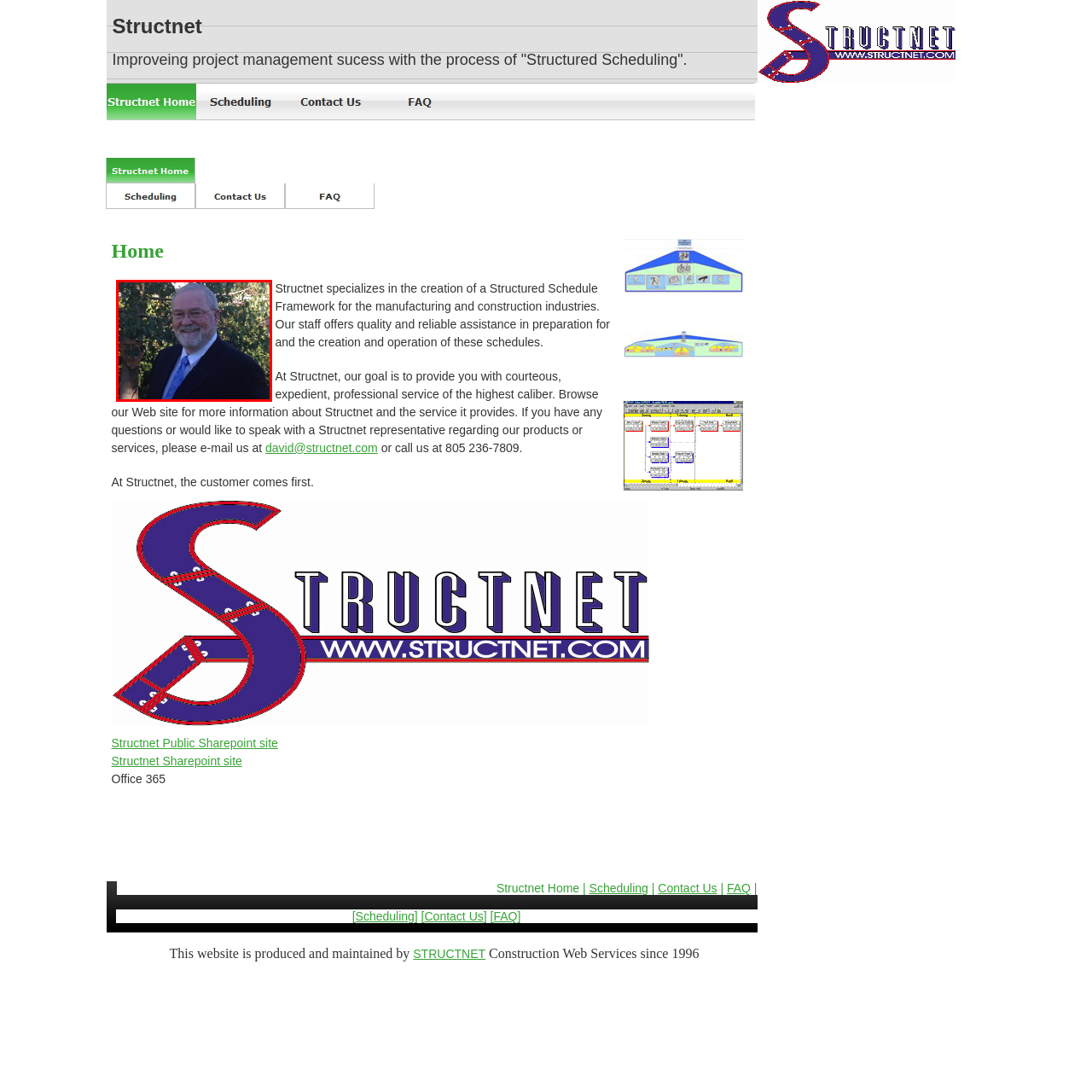Craft a detailed explanation of the image surrounded by the red outline.

The image features a well-dressed individual with a warm smile, standing in front of what appears to be a lush, green backdrop of trees. The person is sporting a crisp dark suit accompanied by a light blue tie, which adds a touch of elegance to their appearance. This professional attire suggests a setting related to business or formal engagement, reflecting a polished demeanor. The friendly expression and direct gaze contribute to an inviting atmosphere, indicating that the individual may be a representative for a company or initiative, possibly connected to project management or scheduling, as hinted by the context surrounding the image.